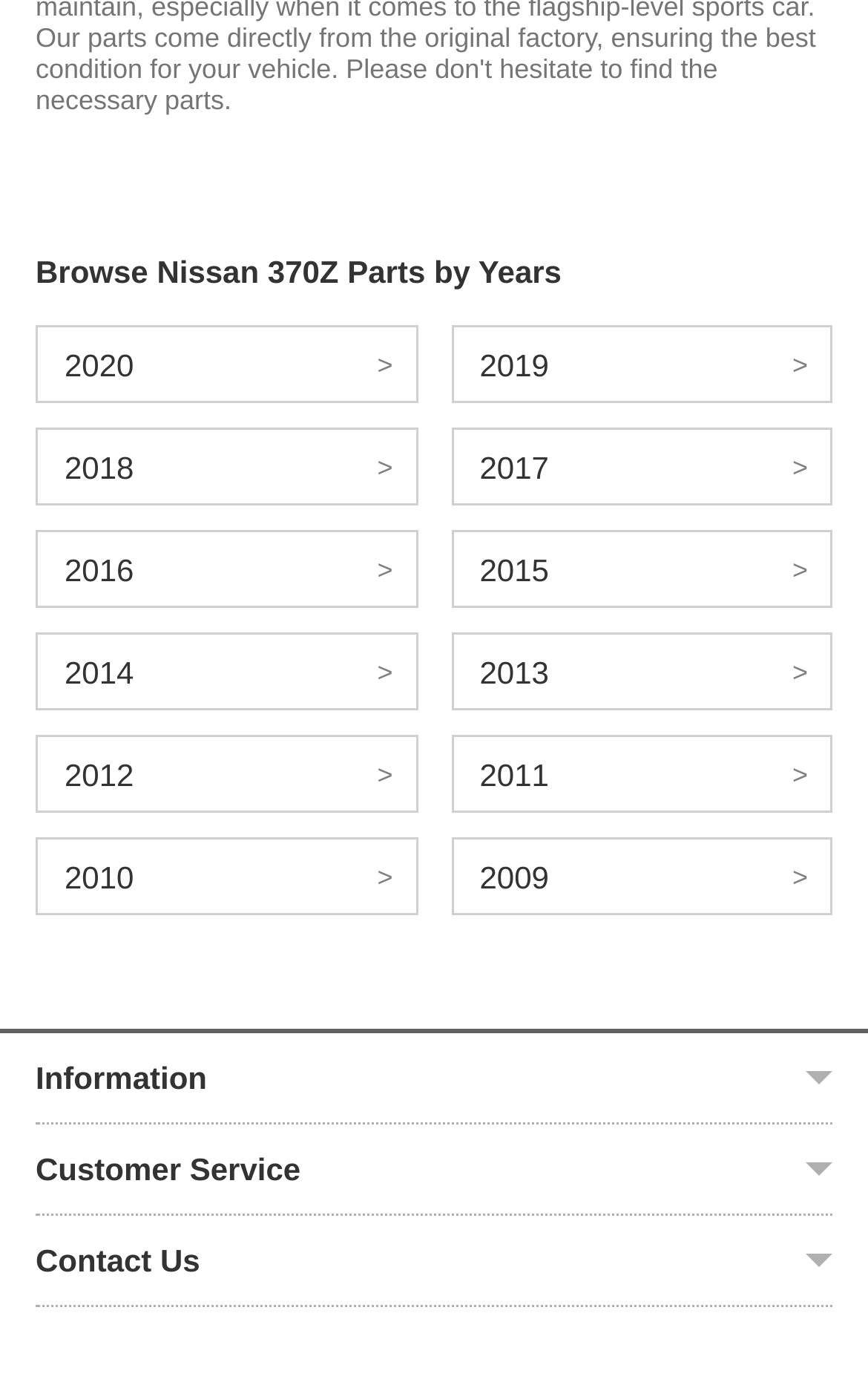Please determine the bounding box coordinates of the element to click on in order to accomplish the following task: "Get information". Ensure the coordinates are four float numbers ranging from 0 to 1, i.e., [left, top, right, bottom].

[0.041, 0.764, 0.238, 0.79]